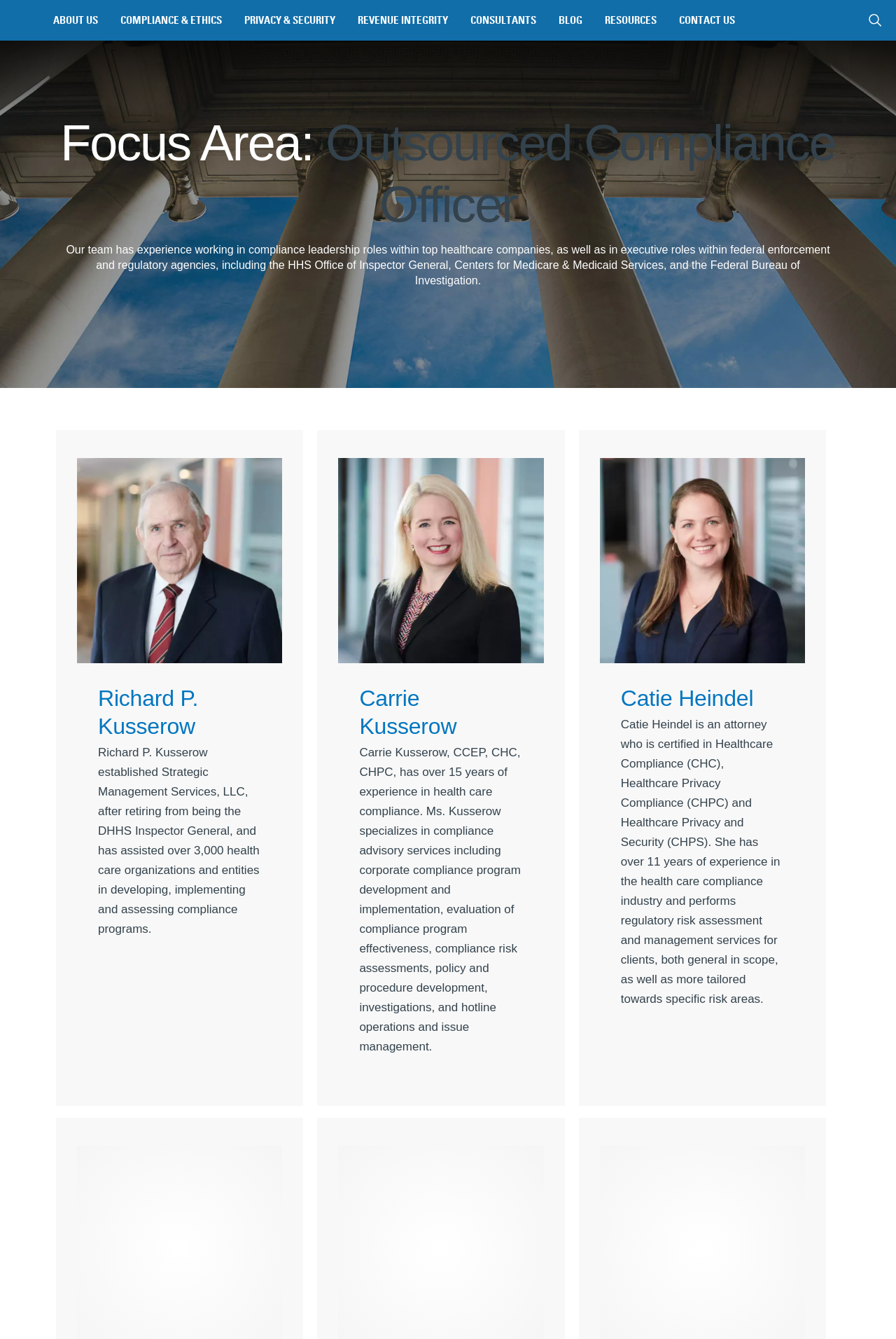Determine the bounding box coordinates (top-left x, top-left y, bottom-right x, bottom-right y) of the UI element described in the following text: BLOG

[0.611, 0.004, 0.662, 0.022]